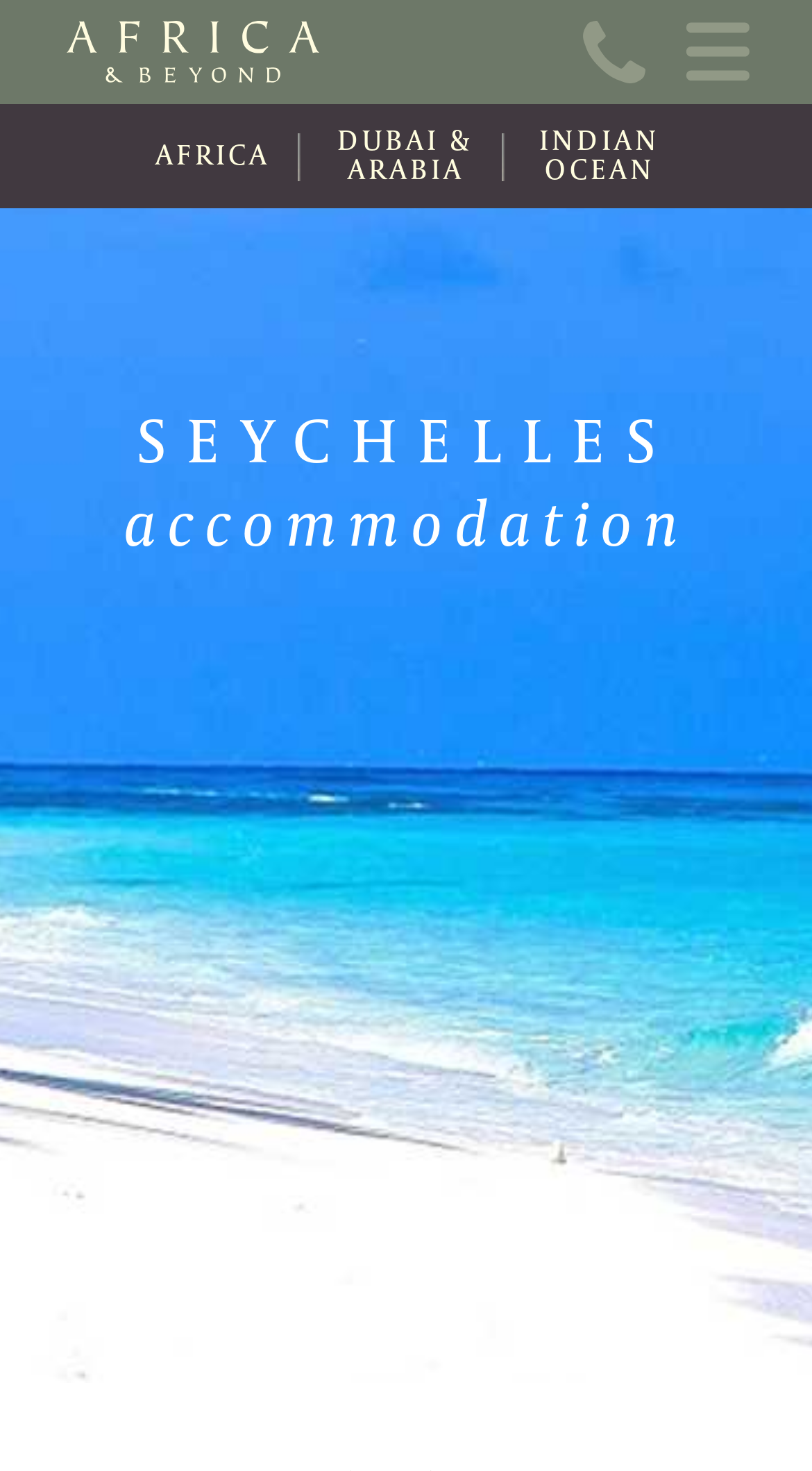Locate the UI element described as follows: "AFRICA". Return the bounding box coordinates as four float numbers between 0 and 1 in the order [left, top, right, bottom].

[0.153, 0.071, 0.371, 0.142]